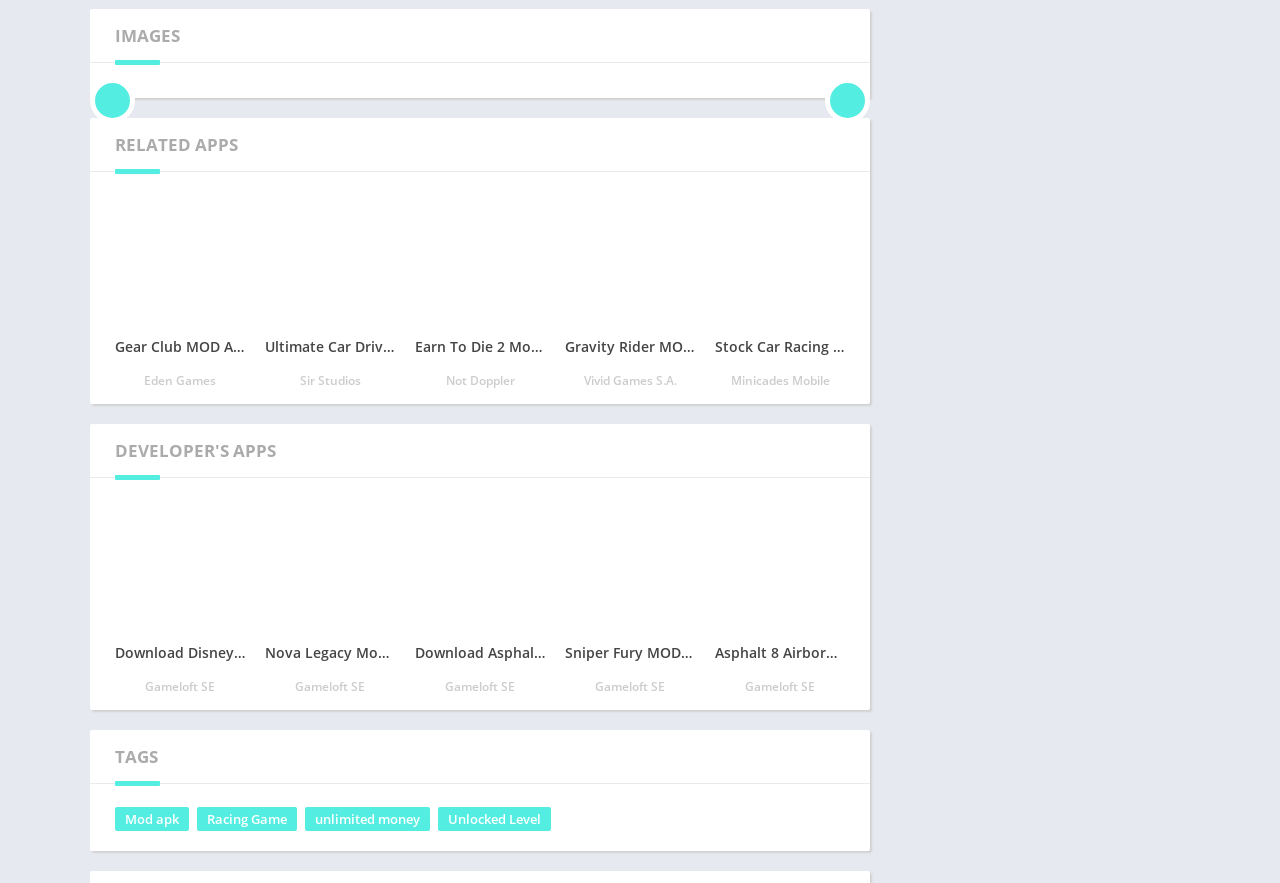Kindly determine the bounding box coordinates for the clickable area to achieve the given instruction: "Check out Disney Magic Kingdom Mod Apk".

[0.09, 0.569, 0.191, 0.716]